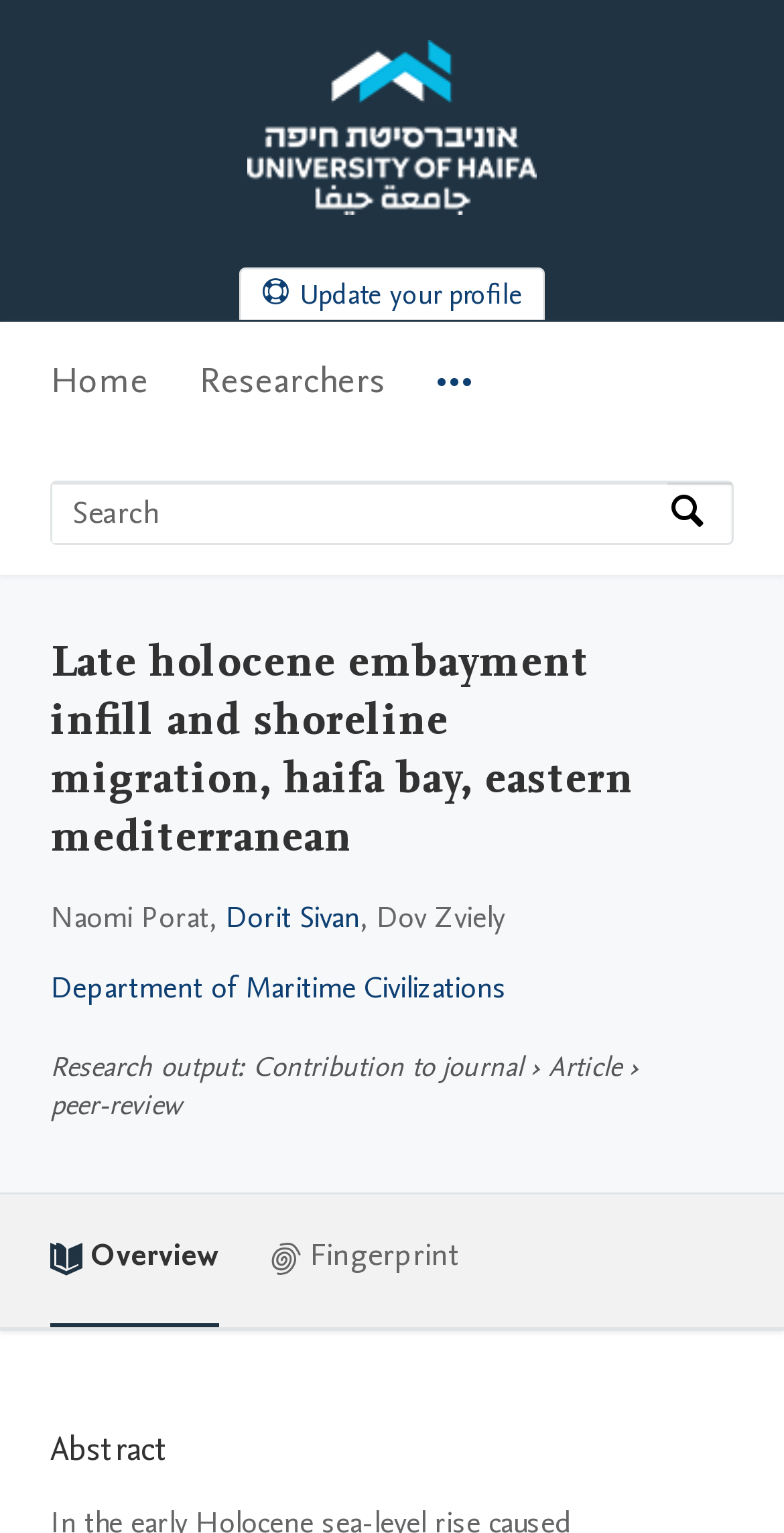What is the type of research output?
Look at the image and construct a detailed response to the question.

The type of research output can be found in the section 'Research output', where it says 'Contribution to journal: Article'. Therefore, the type of research output is an article.